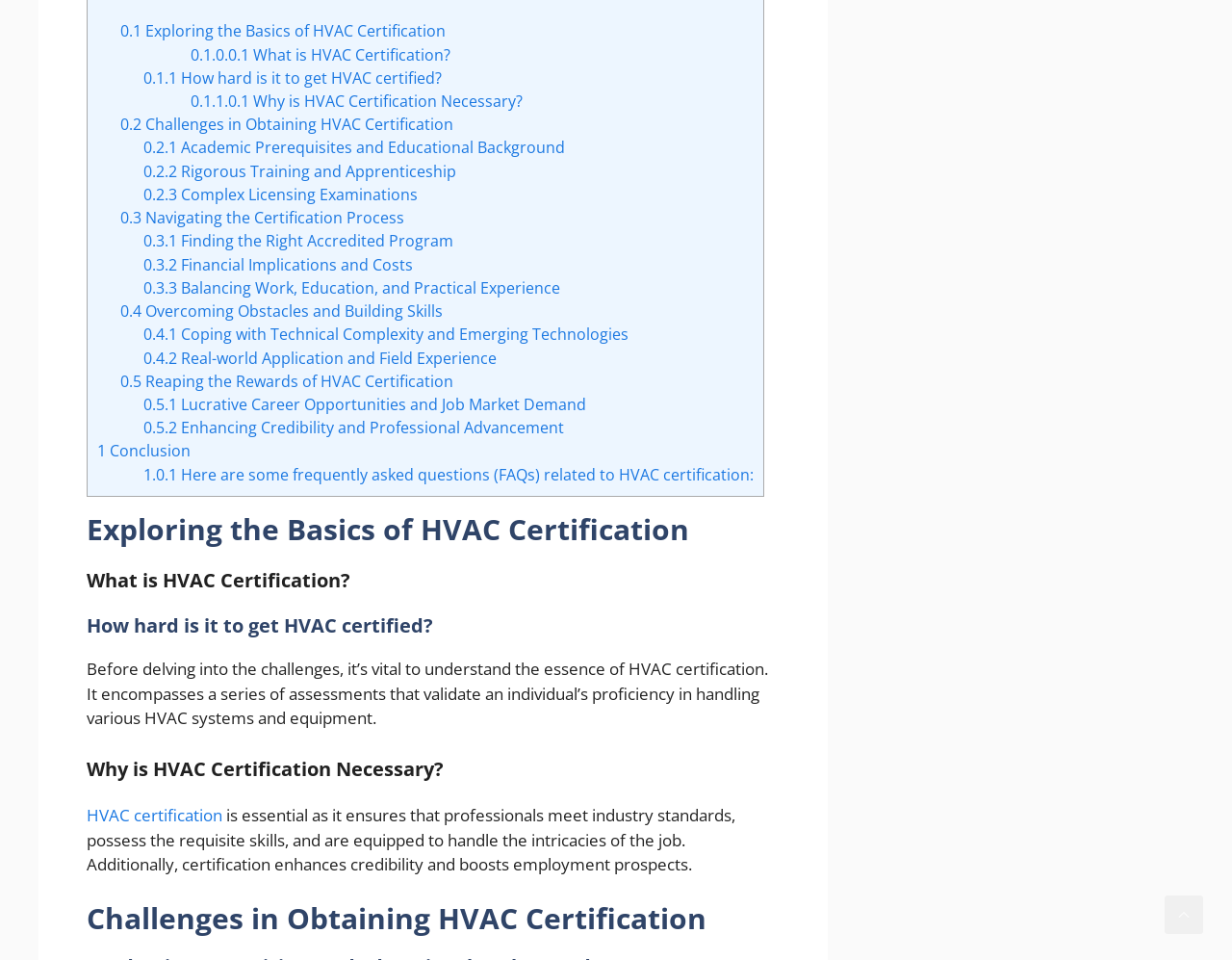Determine the bounding box coordinates of the UI element described below. Use the format (top-left x, top-left y, bottom-right x, bottom-right y) with floating point numbers between 0 and 1: 0.3 Navigating the Certification Process

[0.098, 0.216, 0.328, 0.238]